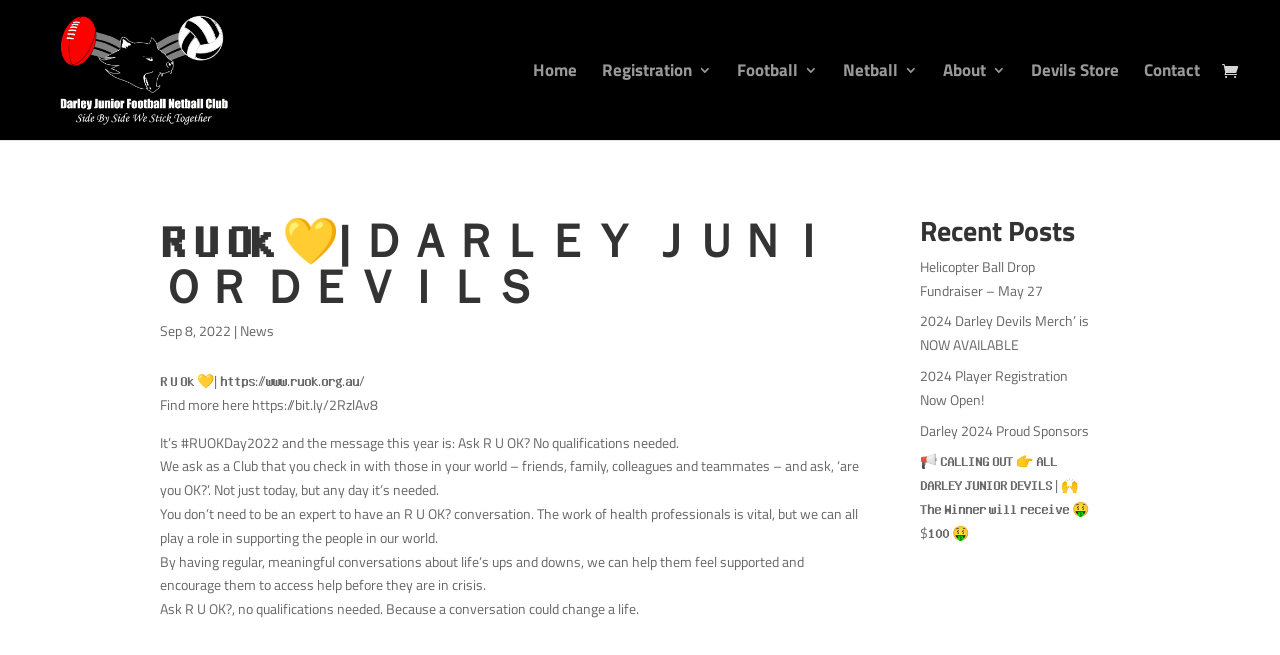Please find the bounding box for the UI component described as follows: "alt="Darley JR Football Netball Club"".

[0.026, 0.088, 0.22, 0.12]